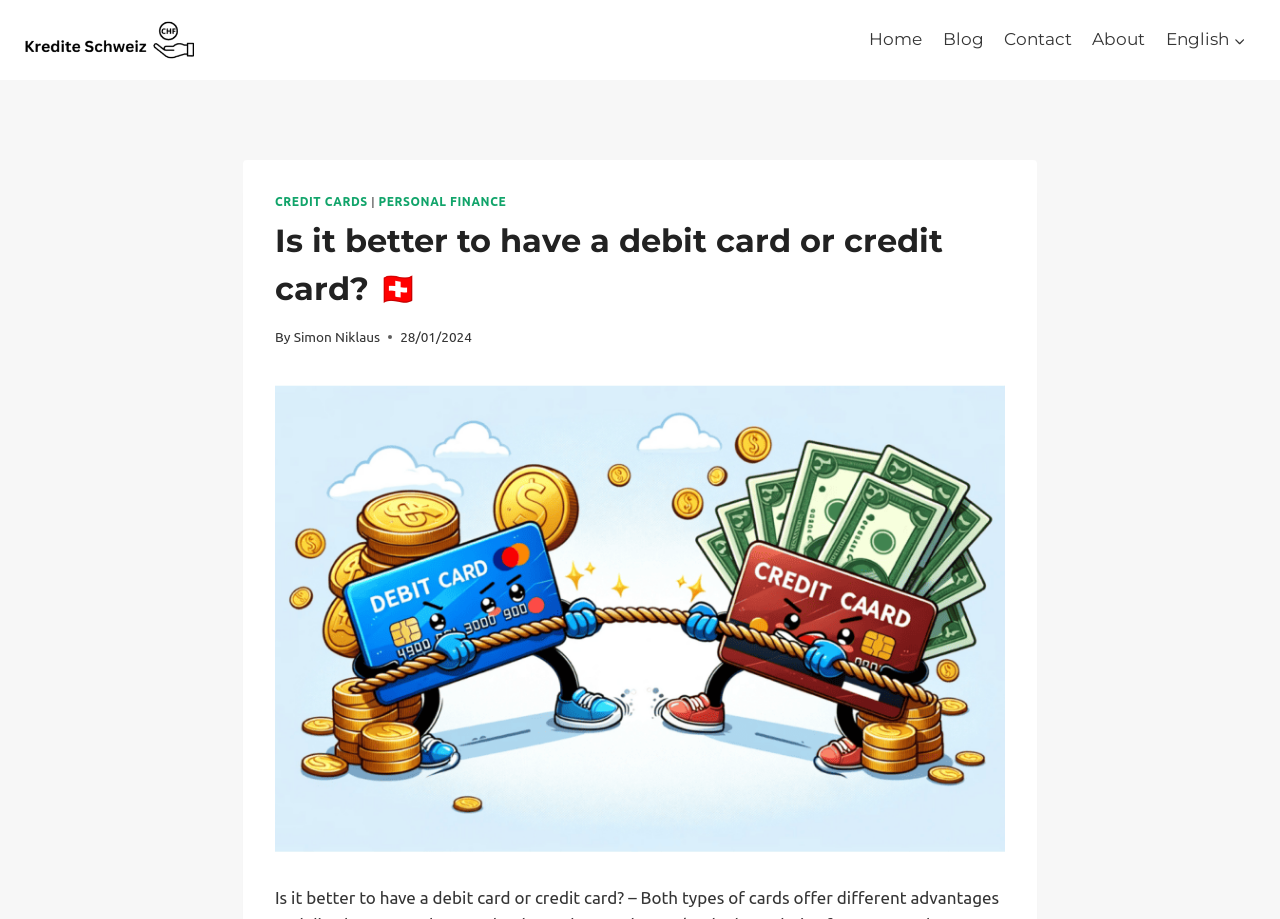Explain in detail what is displayed on the webpage.

The webpage is about comparing debit cards and credit cards, explaining their advantages and disadvantages for use at home and abroad. 

At the top left corner, there is a logo of "Kredite Schweiz" with a link to it. 

To the right of the logo, there is a primary navigation menu with links to "Home", "Blog", "Contact", "About", and "English". The "English" link has a child menu.

Below the navigation menu, there is a header section with links to "CREDIT CARDS" and "PERSONAL FINANCE" on the left side, and a heading that repeats the title of the webpage, "Is it better to have a debit card or credit card? 🇨🇭". 

Under the heading, there is a byline with the author's name, "Simon Niklaus", and a publication date, "28/01/2024". 

The main content of the webpage is accompanied by a large image related to debit and credit cards, taking up most of the page's width and height.